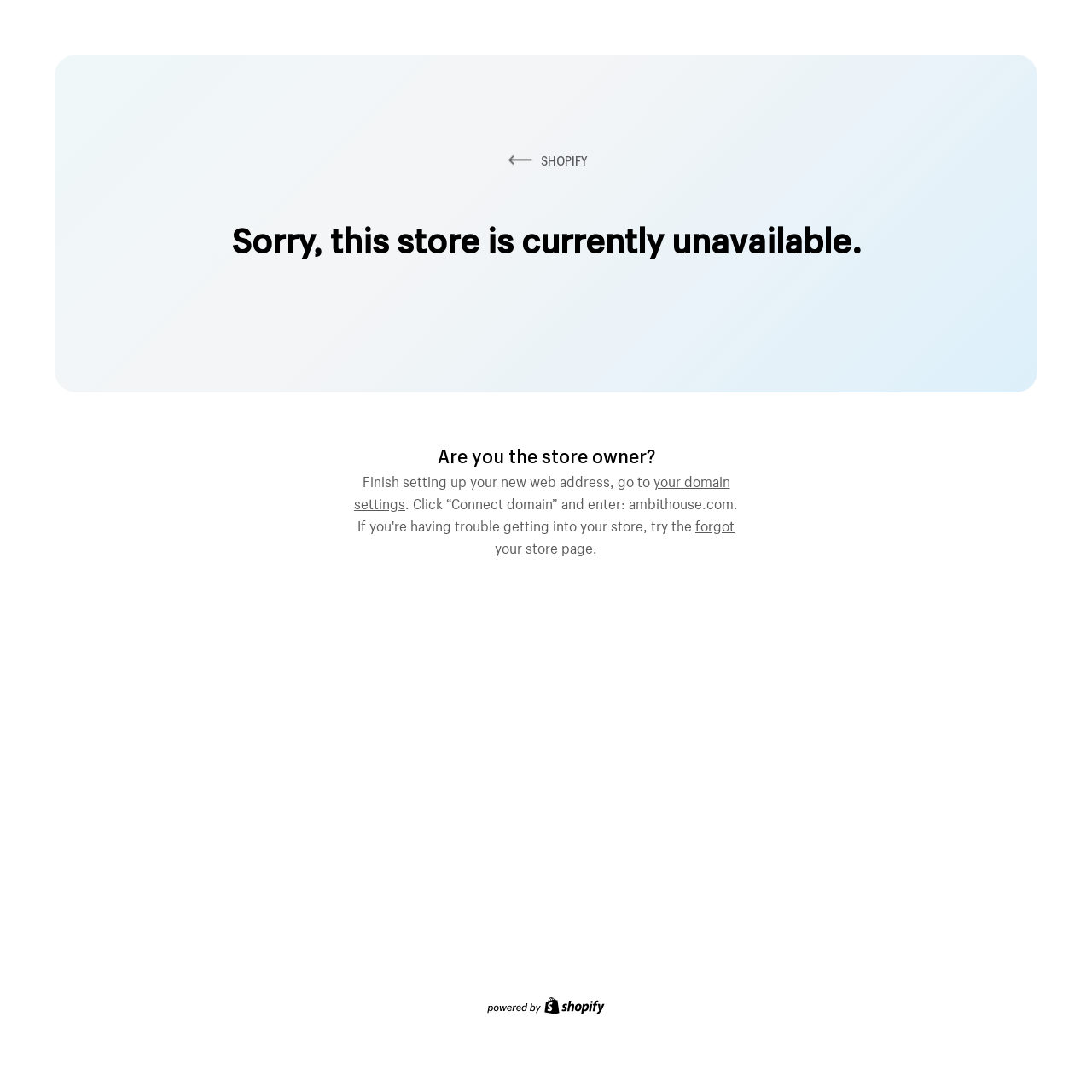What is the status of the store?
Answer with a single word or phrase, using the screenshot for reference.

unavailable